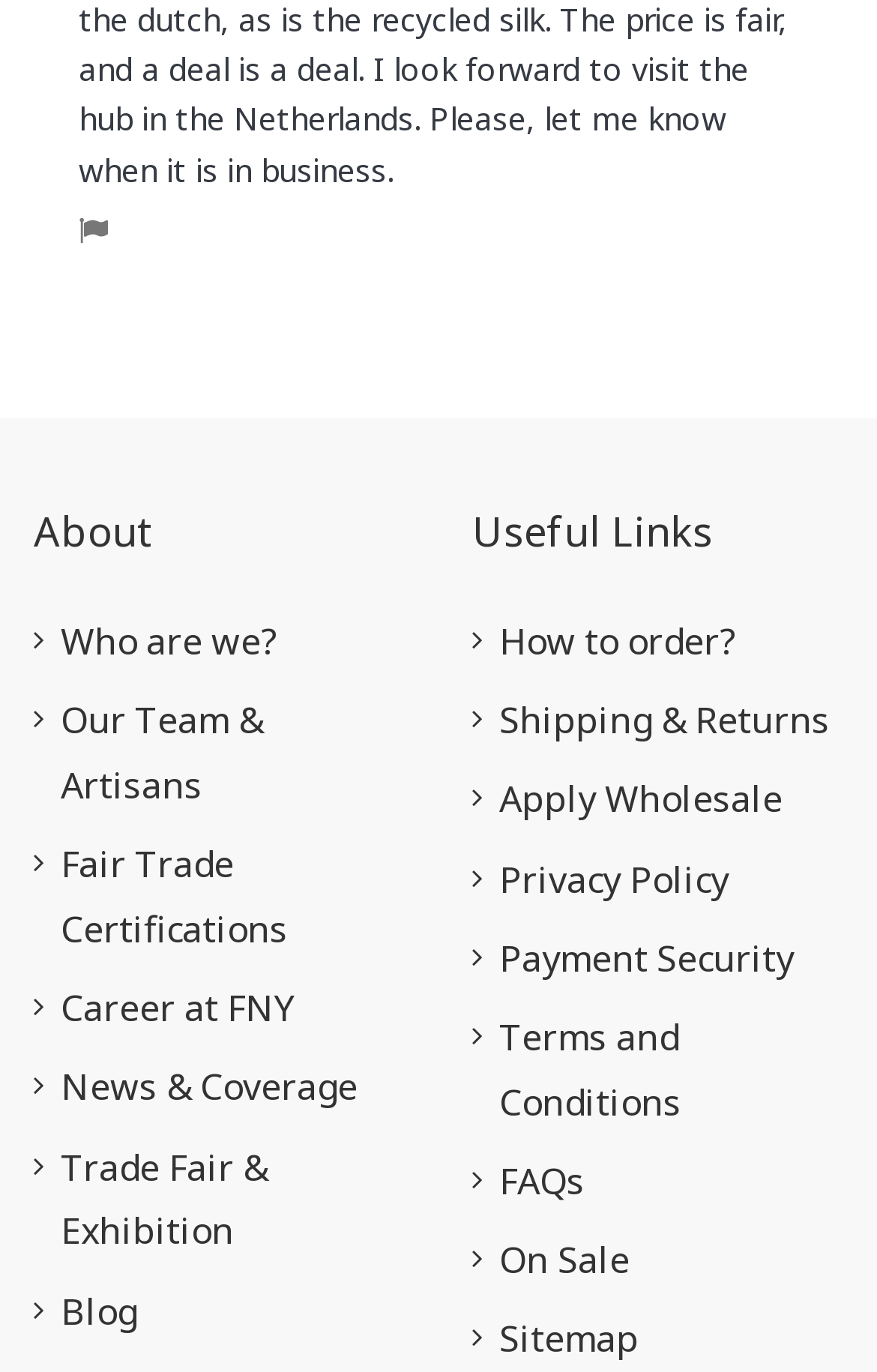Indicate the bounding box coordinates of the element that must be clicked to execute the instruction: "Read 'About'". The coordinates should be given as four float numbers between 0 and 1, i.e., [left, top, right, bottom].

[0.038, 0.371, 0.462, 0.421]